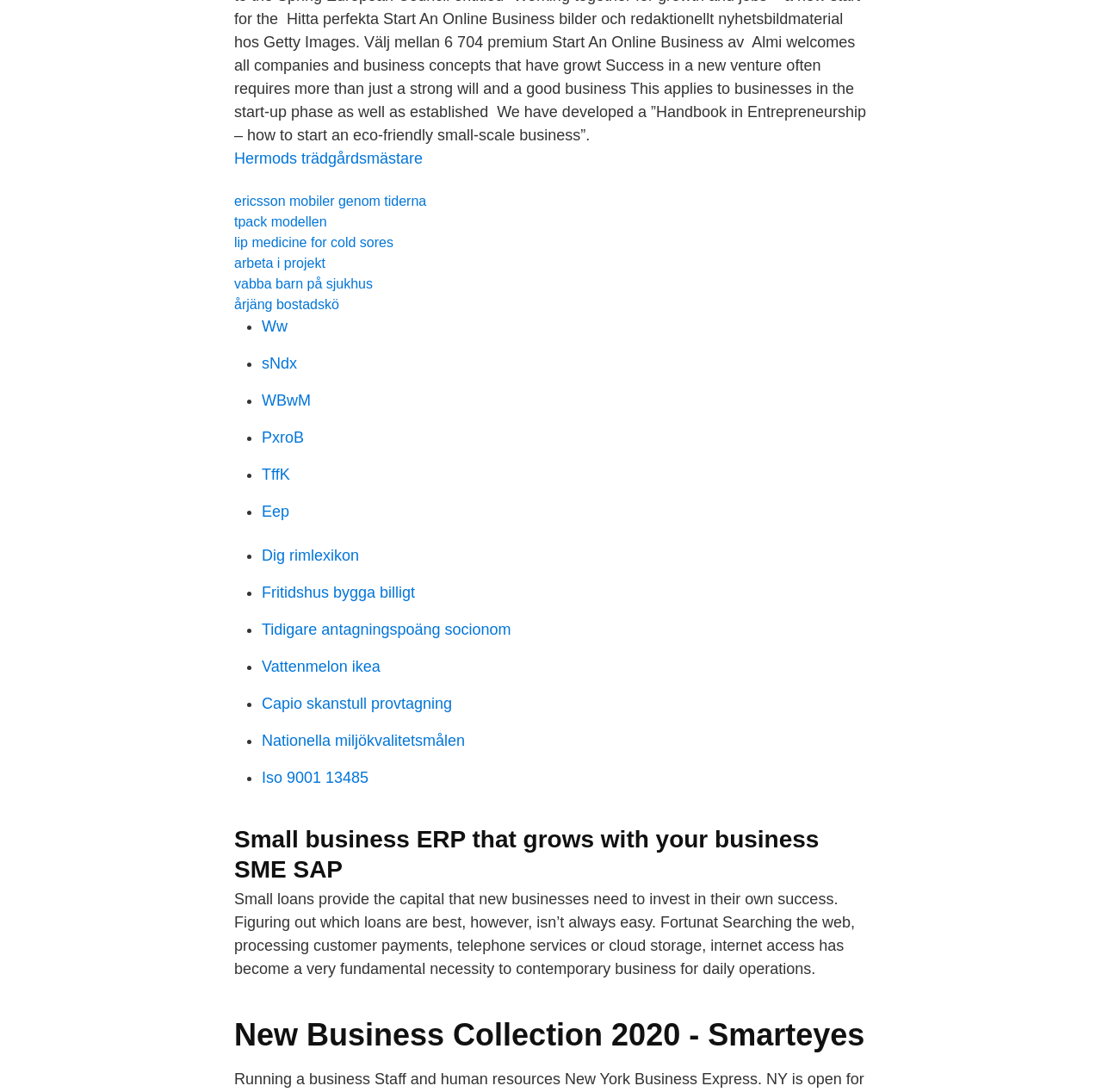Identify the bounding box coordinates for the UI element mentioned here: "Nationella miljökvalitetsmålen". Provide the coordinates as four float values between 0 and 1, i.e., [left, top, right, bottom].

[0.238, 0.67, 0.422, 0.686]